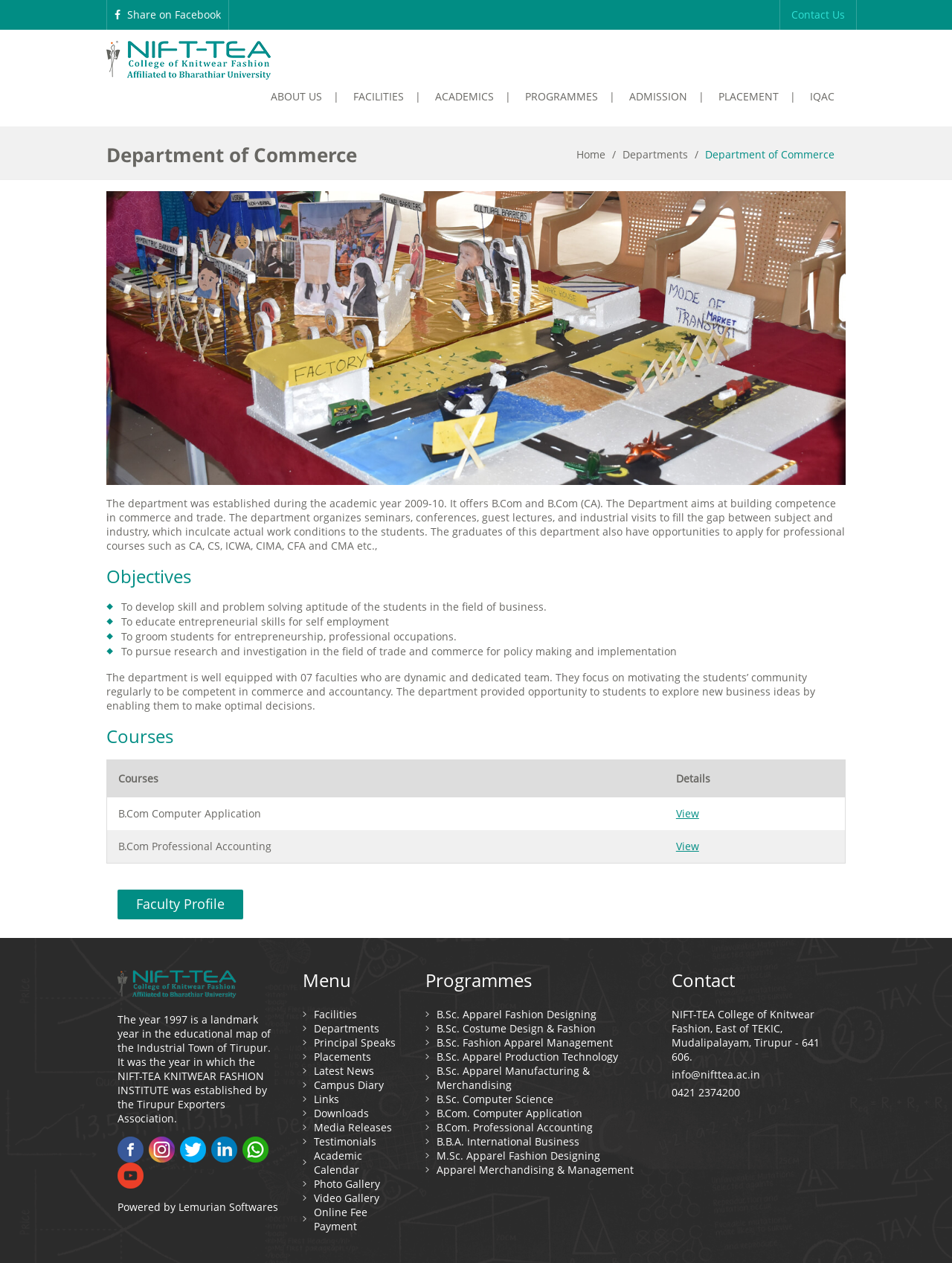What is the name of the department?
Refer to the image and provide a thorough answer to the question.

The name of the department can be found in the heading element with the text 'Department of Commerce' at the top of the webpage.